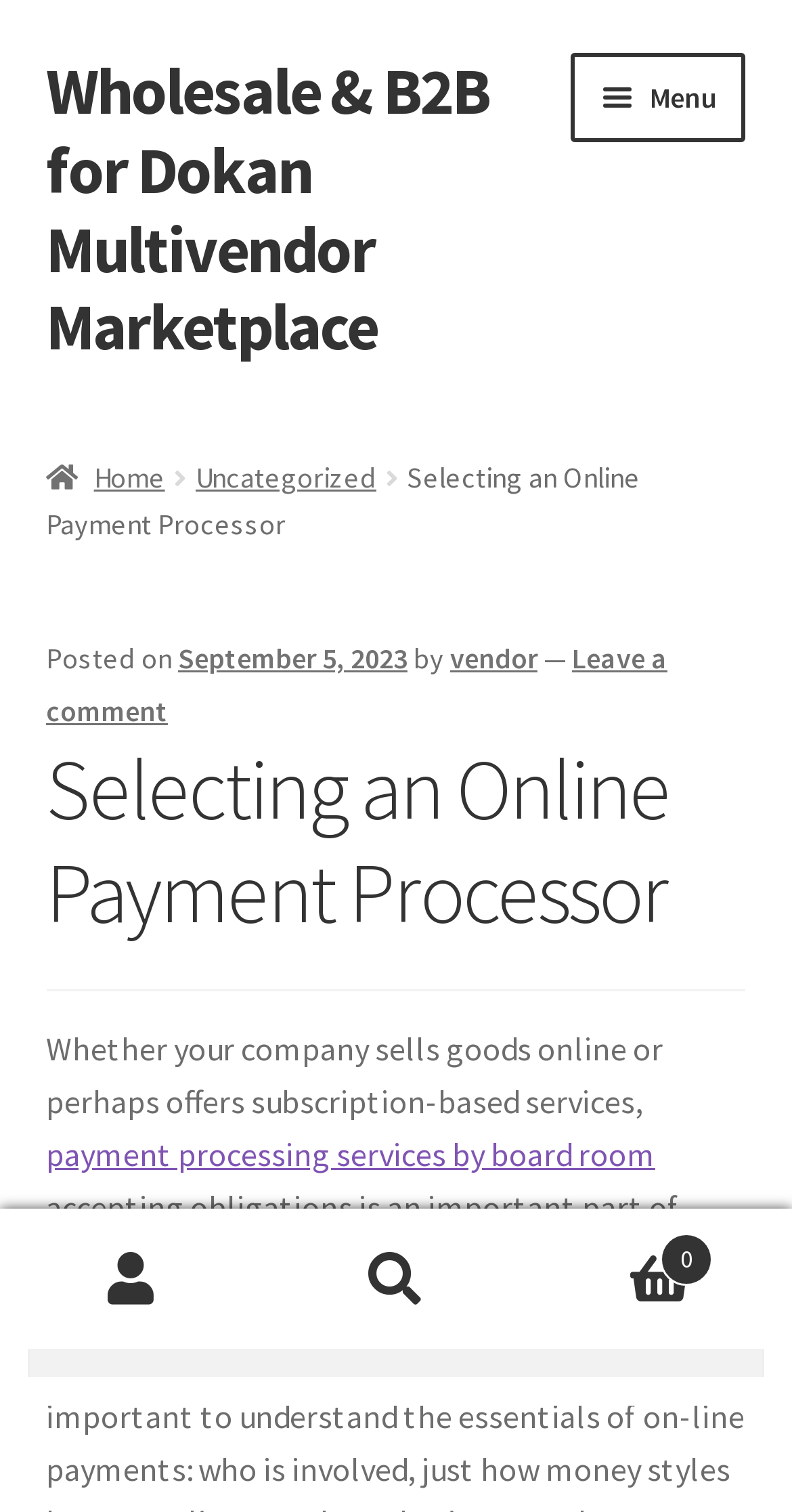Determine the bounding box coordinates for the area you should click to complete the following instruction: "Leave a comment".

[0.058, 0.424, 0.843, 0.483]